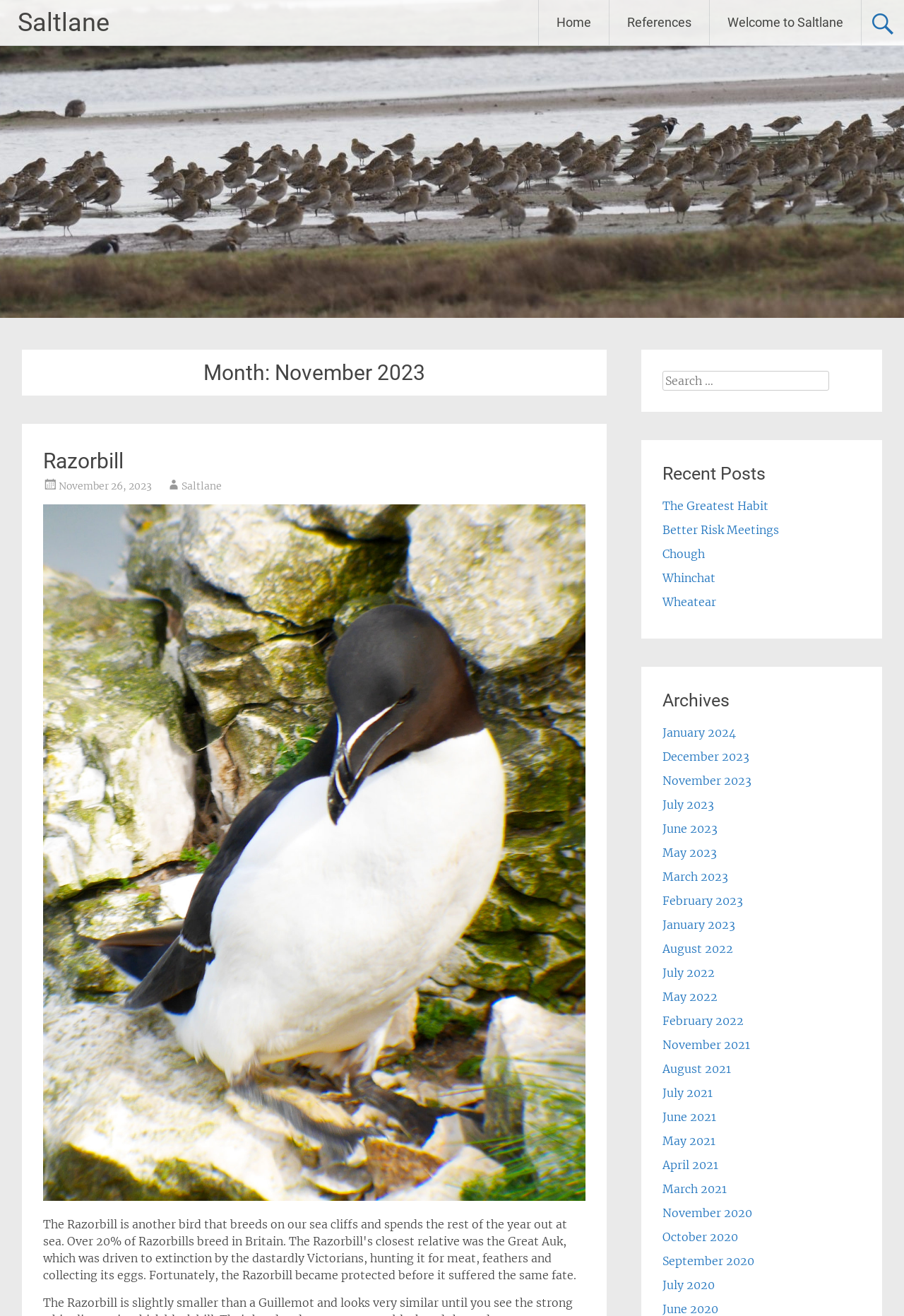Give a one-word or one-phrase response to the question: 
How many links are there in the 'Archives' section?

18